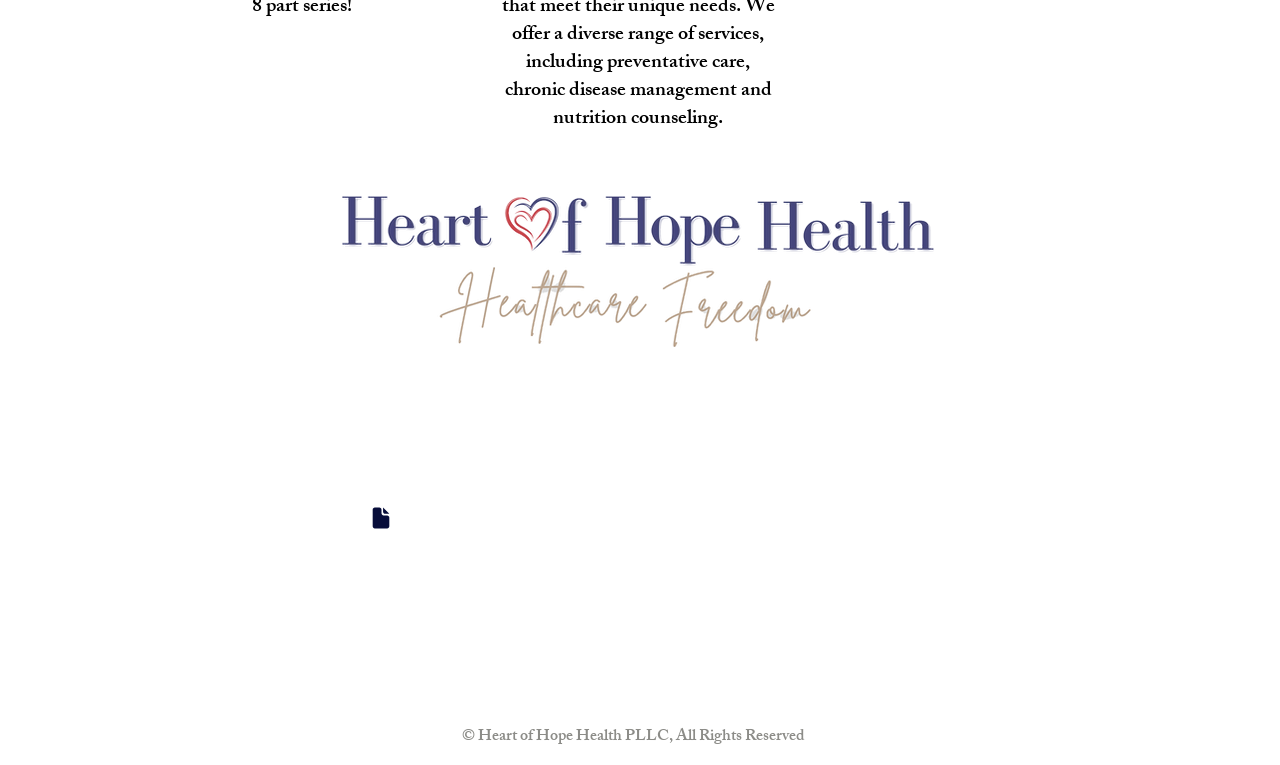Locate the bounding box of the user interface element based on this description: "Contact Us".

[0.514, 0.892, 0.635, 0.944]